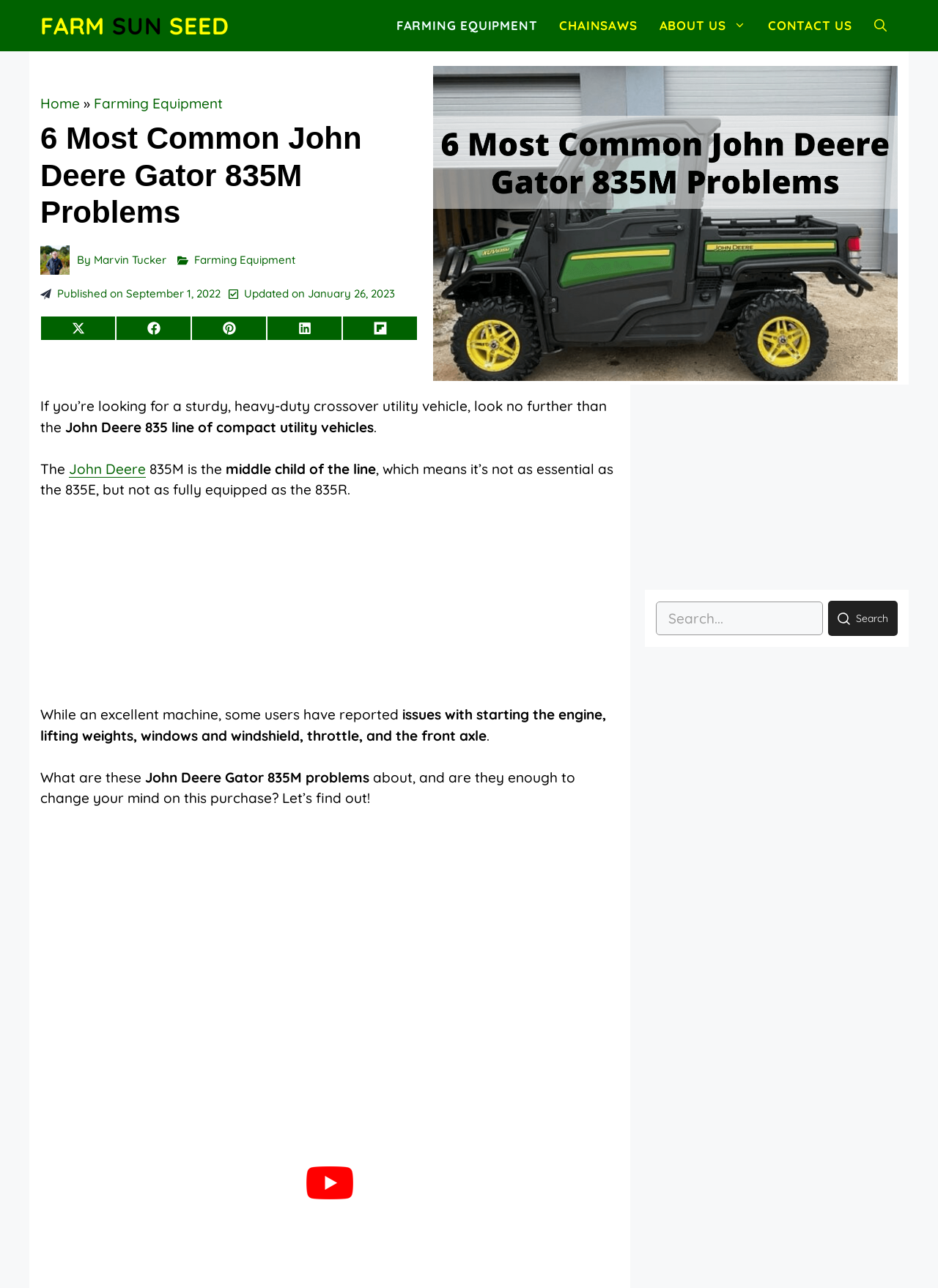Extract the main headline from the webpage and generate its text.

6 Most Common John Deere Gator 835M Problems